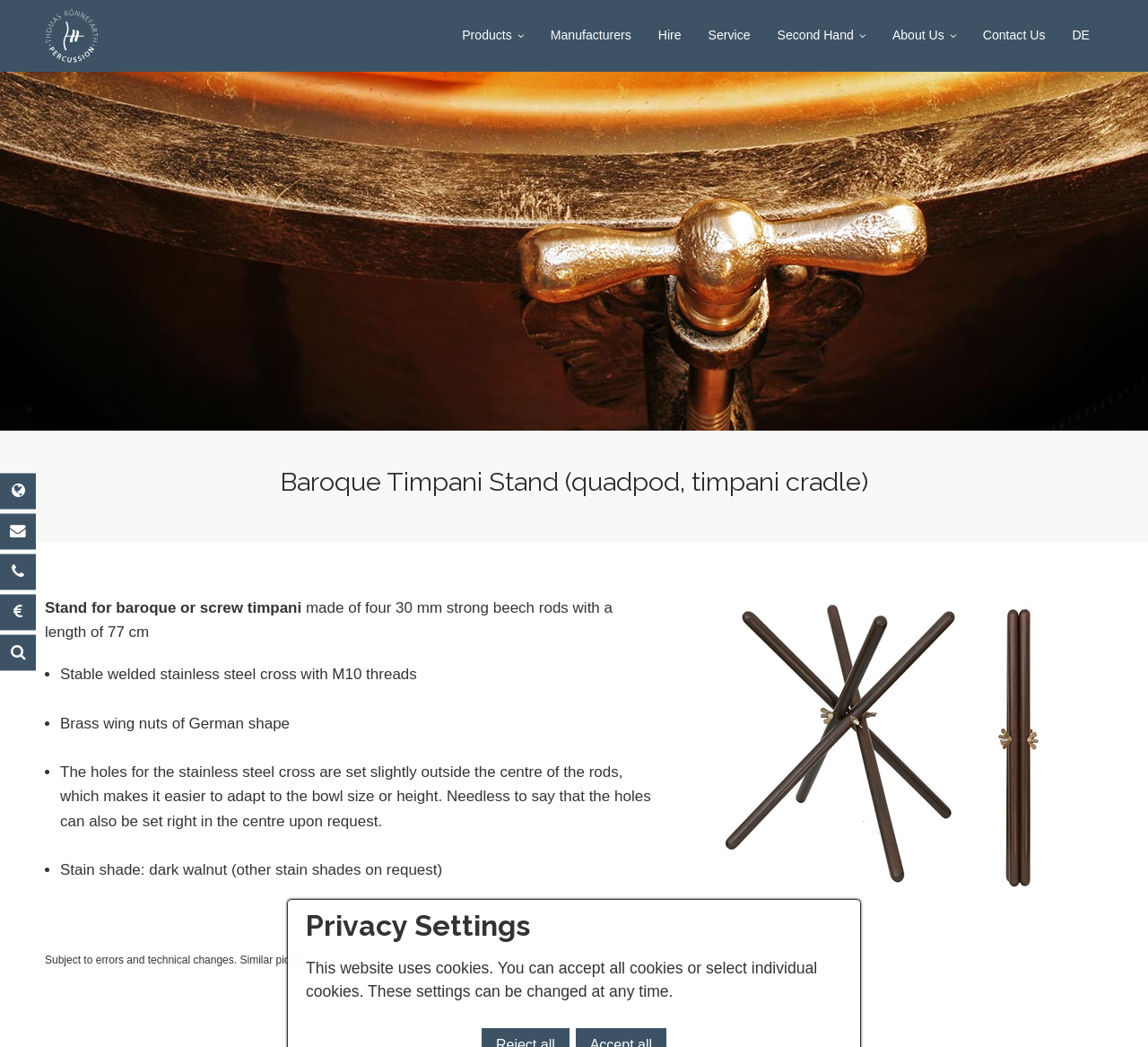Locate the bounding box coordinates of the element to click to perform the following action: 'Click on the Products menu'. The coordinates should be given as four float values between 0 and 1, in the form of [left, top, right, bottom].

[0.403, 0.015, 0.468, 0.054]